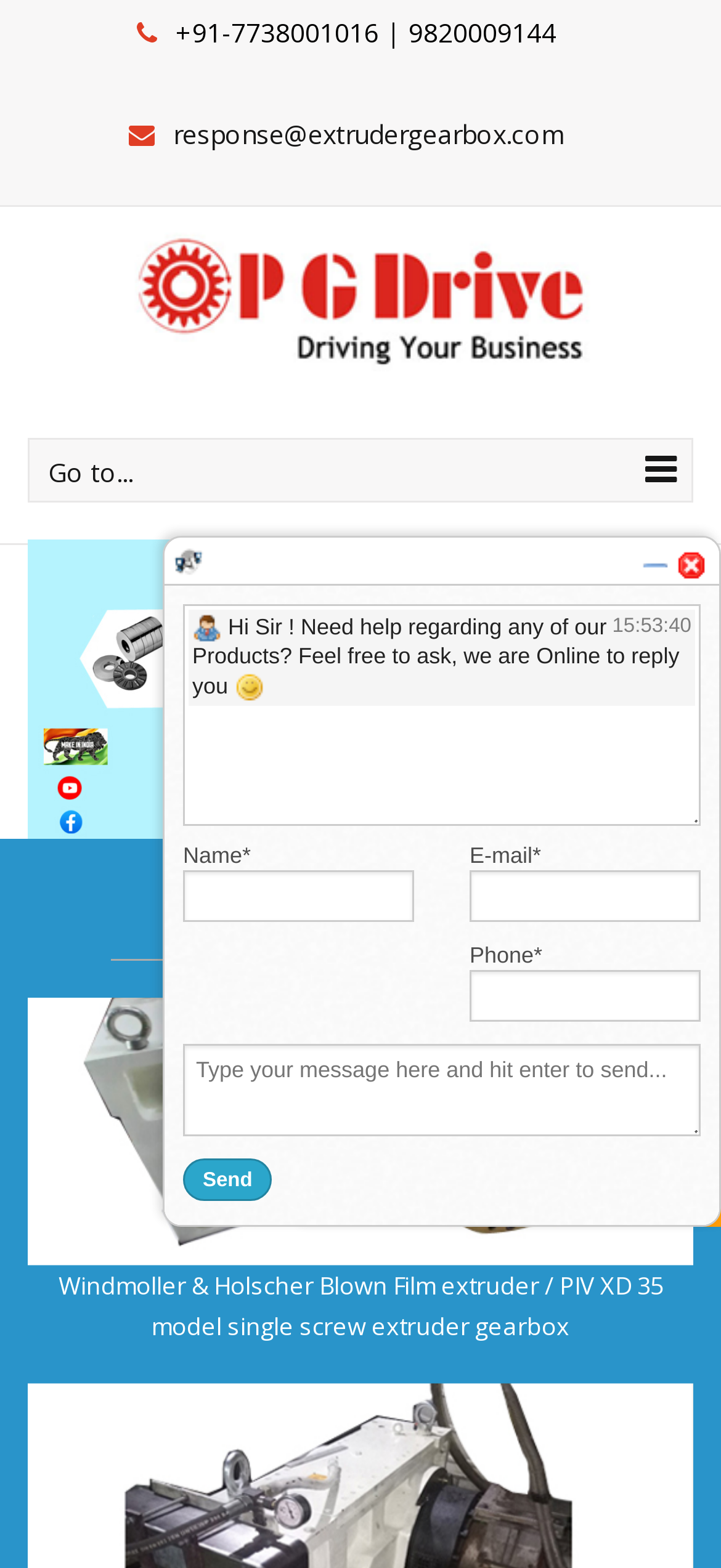Carefully examine the image and provide an in-depth answer to the question: What is the phone number displayed on the webpage?

I found the phone number by looking at the static text element with the bounding box coordinates [0.244, 0.009, 0.772, 0.032] which contains the phone number '+91-7738001016 | 9820009144'.